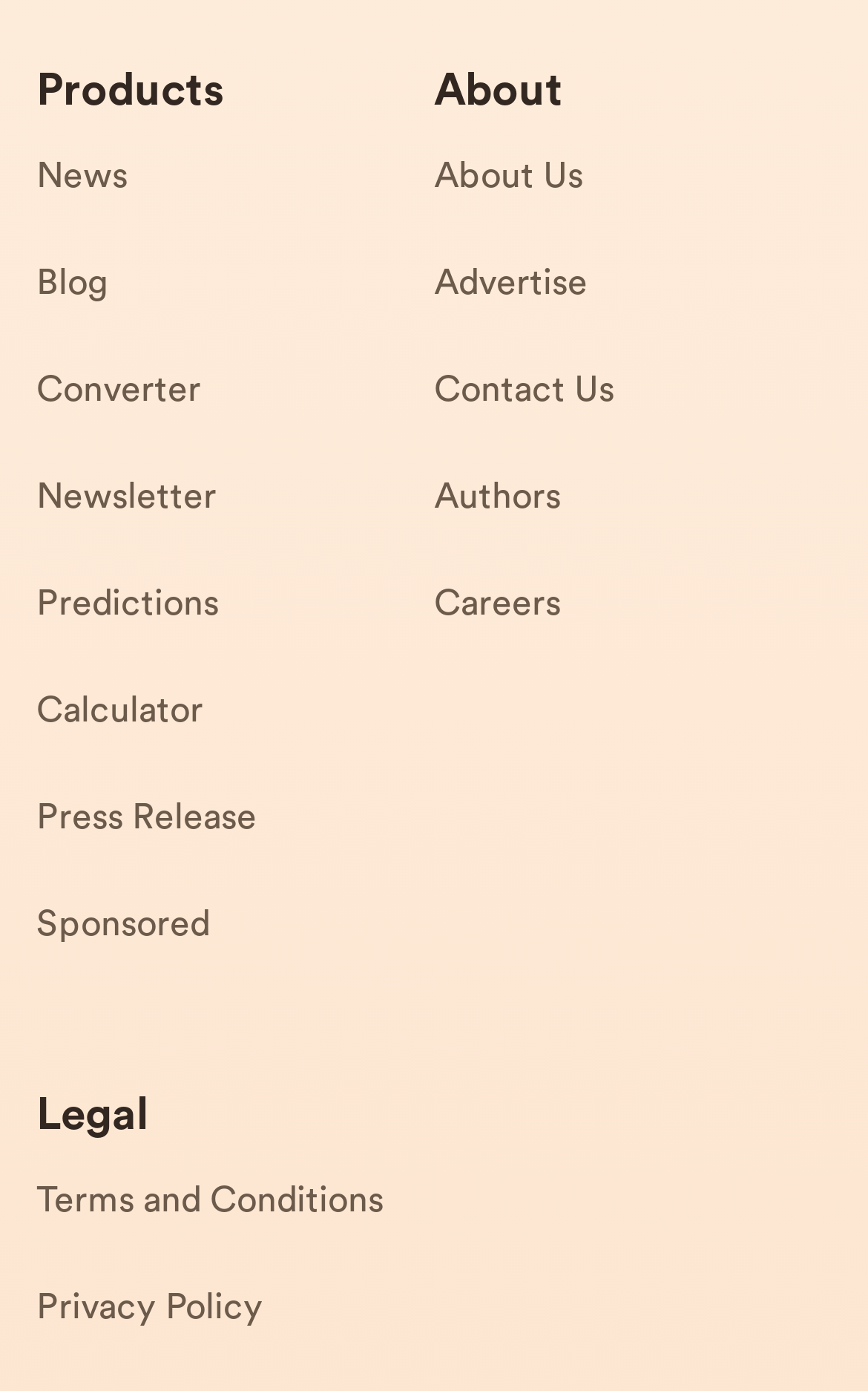Determine the bounding box coordinates for the area that should be clicked to carry out the following instruction: "Read the blog".

[0.042, 0.181, 0.5, 0.258]